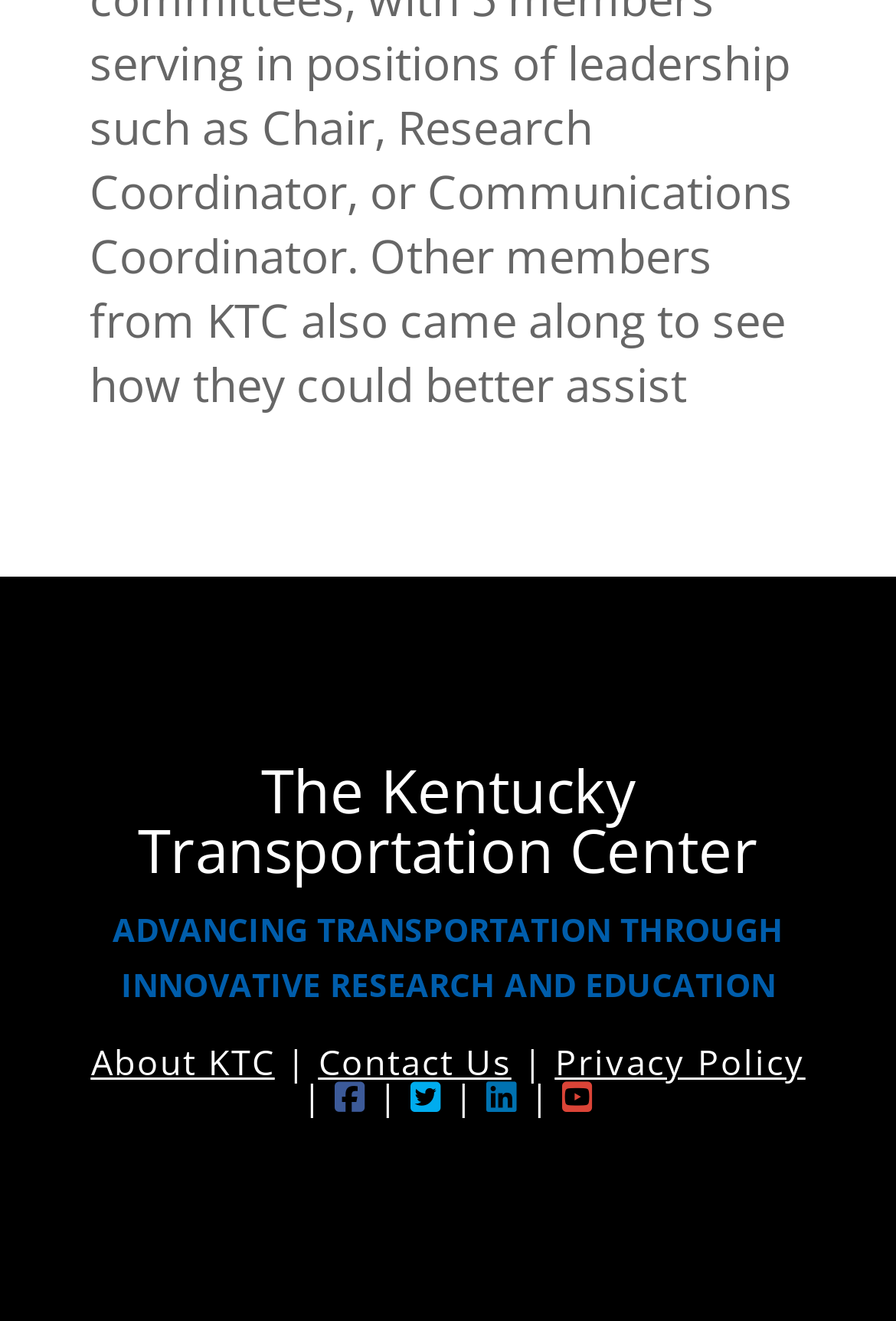What is the name of the transportation center?
Carefully examine the image and provide a detailed answer to the question.

The question asks for the name of the transportation center, which can be found in the heading element with the text 'The Kentucky Transportation Center'.